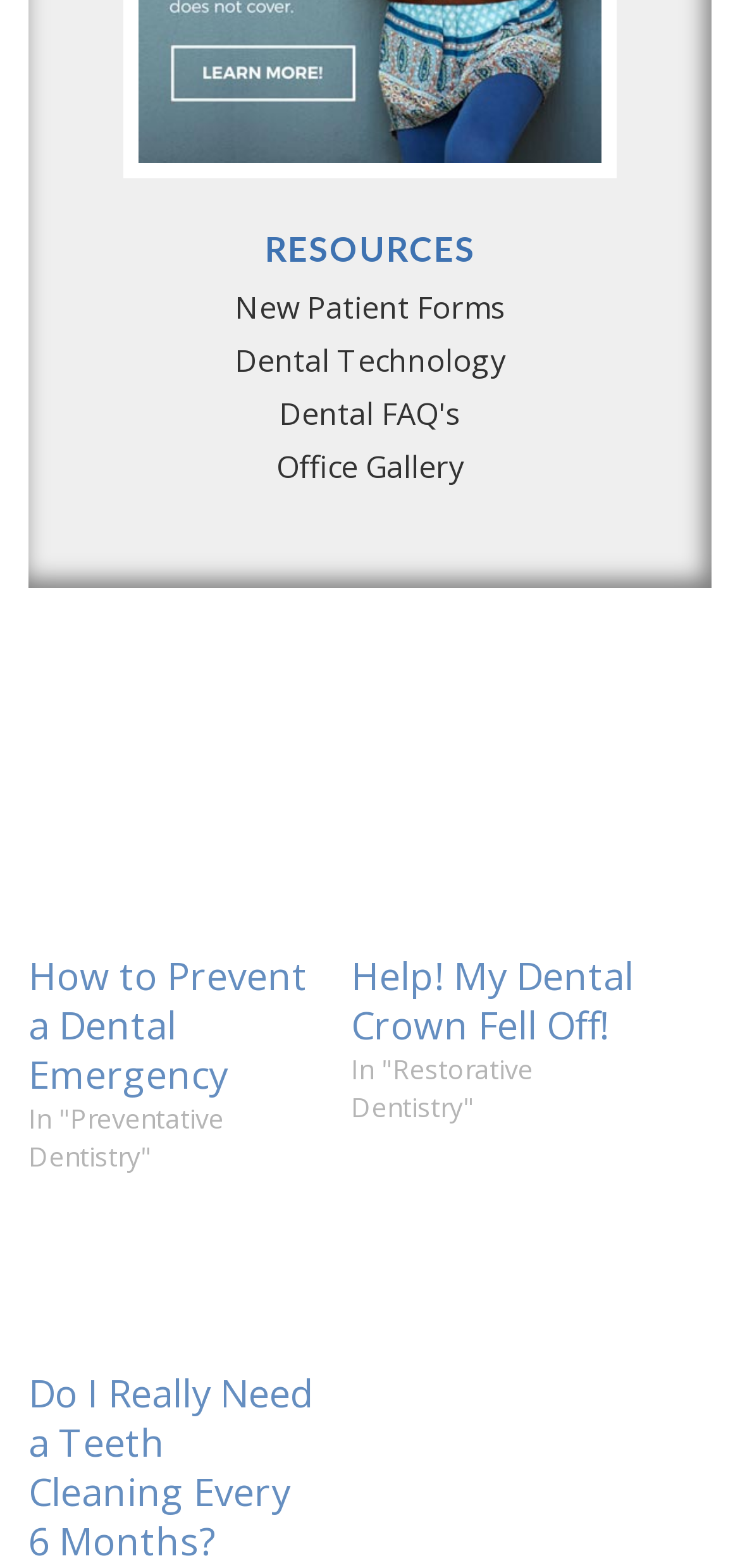Pinpoint the bounding box coordinates for the area that should be clicked to perform the following instruction: "Read about Dental FAQ's".

[0.377, 0.251, 0.623, 0.277]